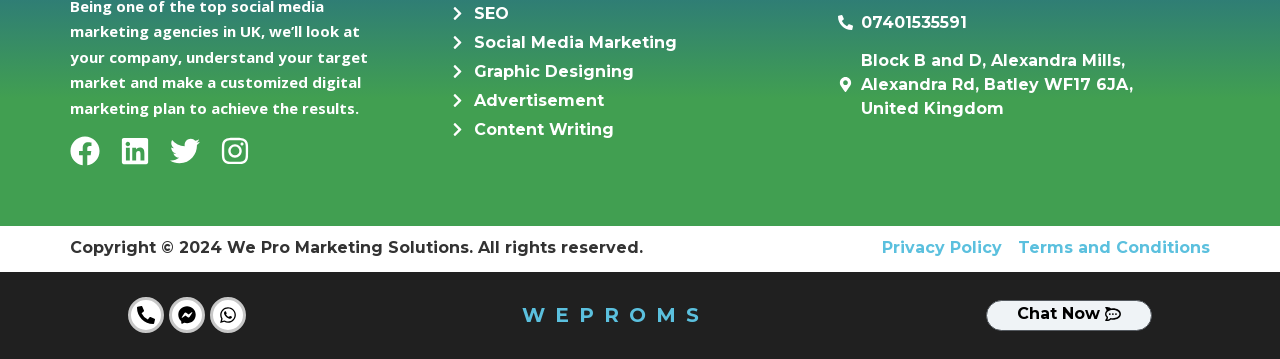Specify the bounding box coordinates of the area to click in order to execute this command: 'Chat with us'. The coordinates should consist of four float numbers ranging from 0 to 1, and should be formatted as [left, top, right, bottom].

[0.77, 0.835, 0.9, 0.921]